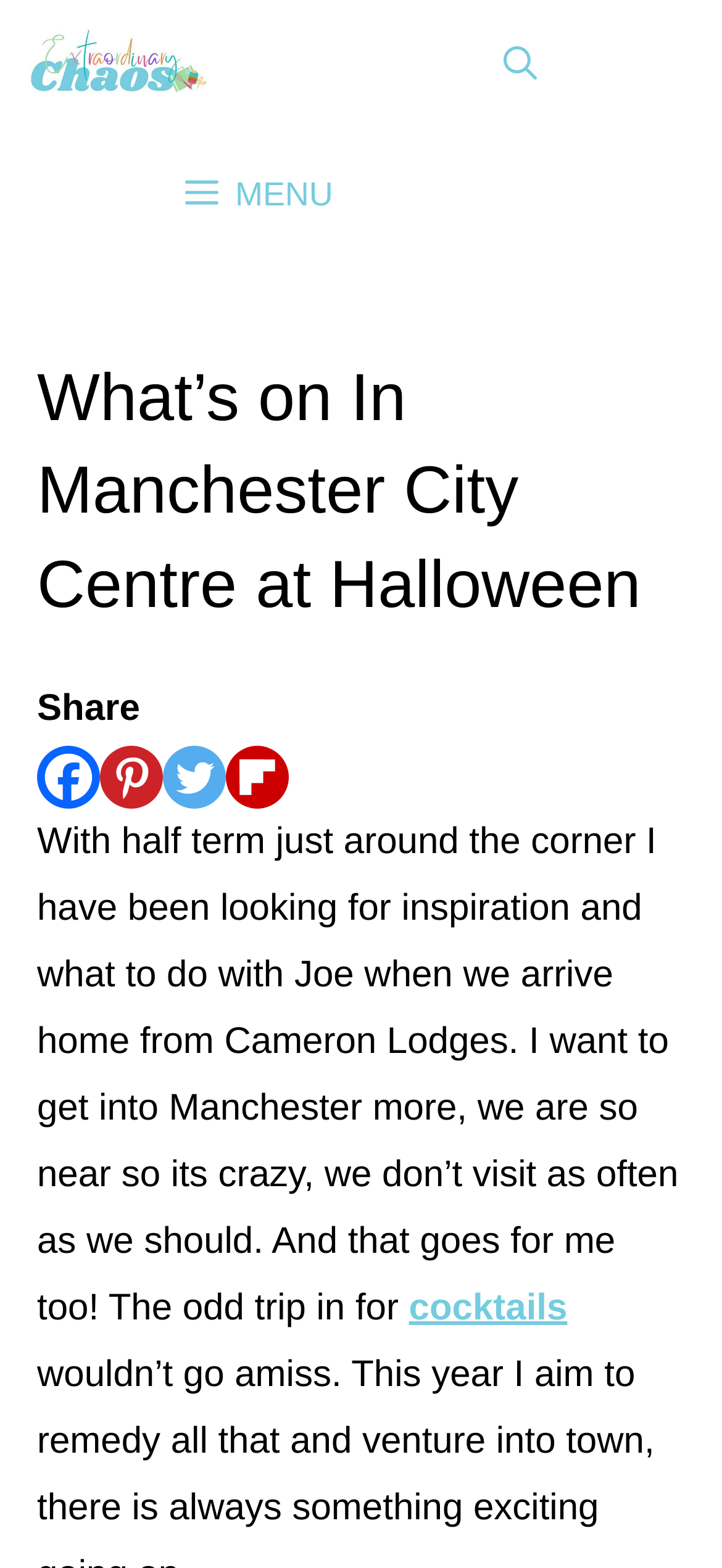Reply to the question with a single word or phrase:
How many social media platforms are available to share?

5